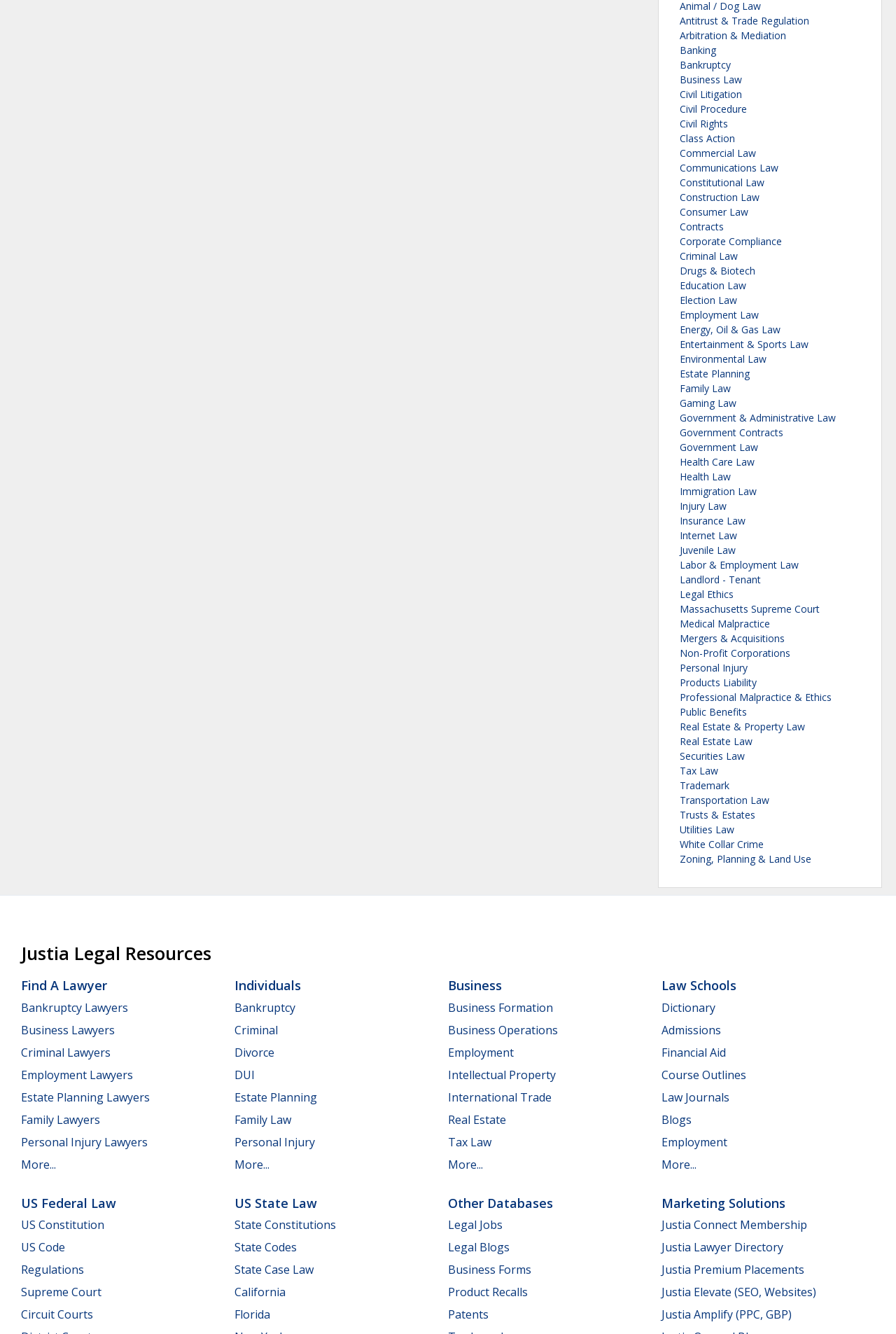Please locate the bounding box coordinates of the element that needs to be clicked to achieve the following instruction: "Click on Personal Injury Lawyers". The coordinates should be four float numbers between 0 and 1, i.e., [left, top, right, bottom].

[0.023, 0.85, 0.165, 0.862]